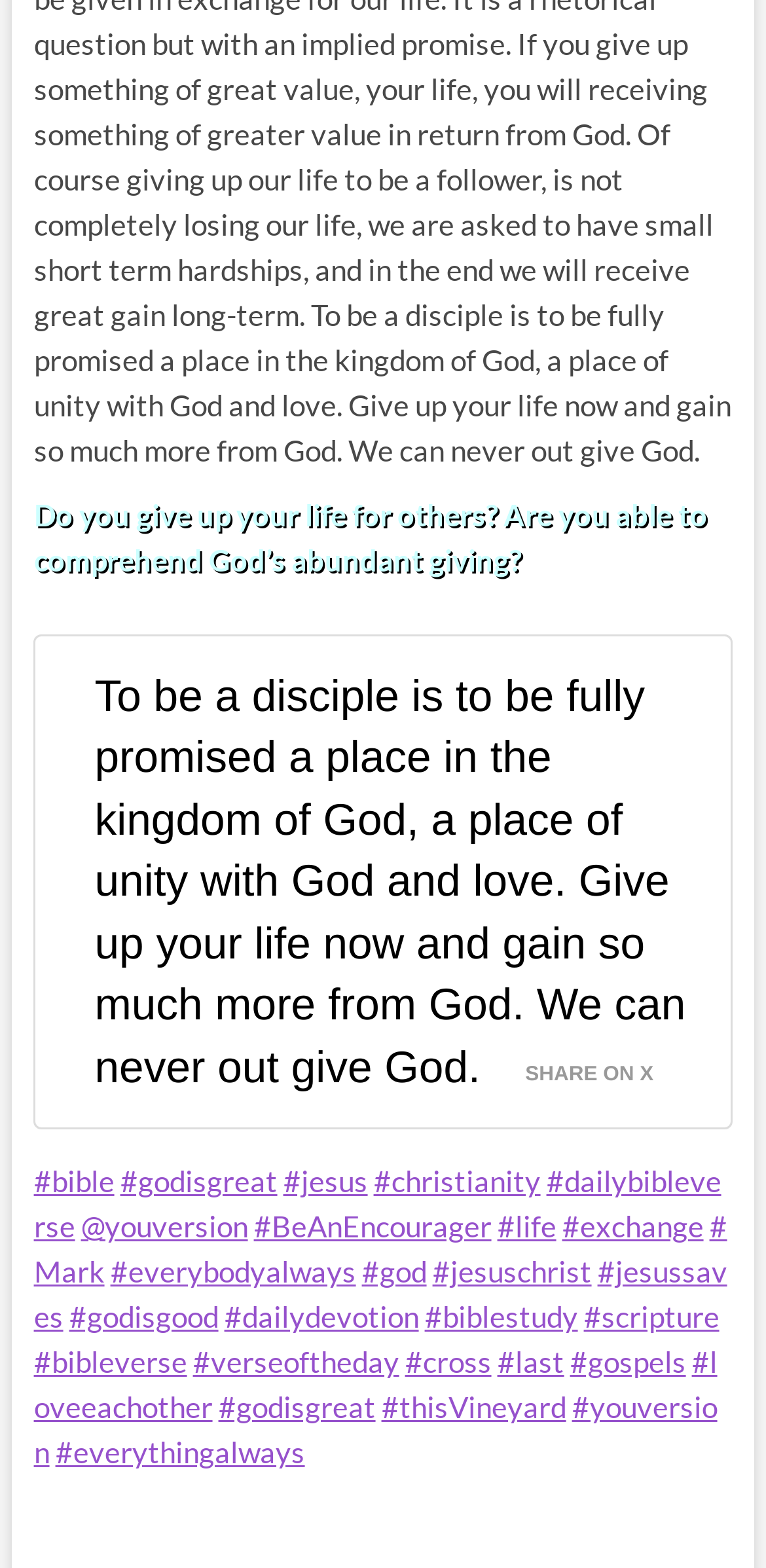Determine the bounding box coordinates of the UI element described by: "Share on X".

[0.686, 0.661, 0.915, 0.695]